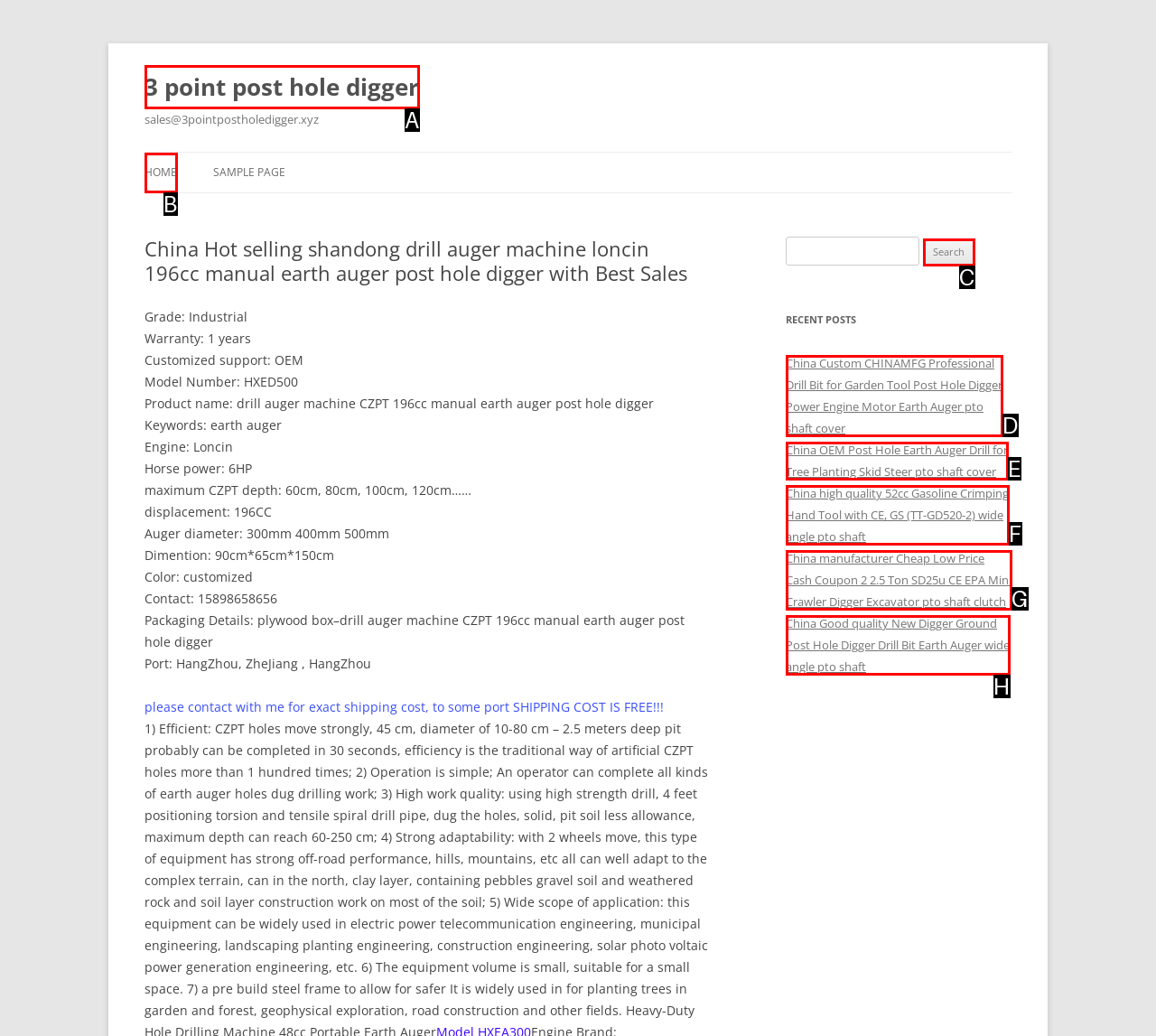Determine which HTML element matches the given description: About Me. Provide the corresponding option's letter directly.

None